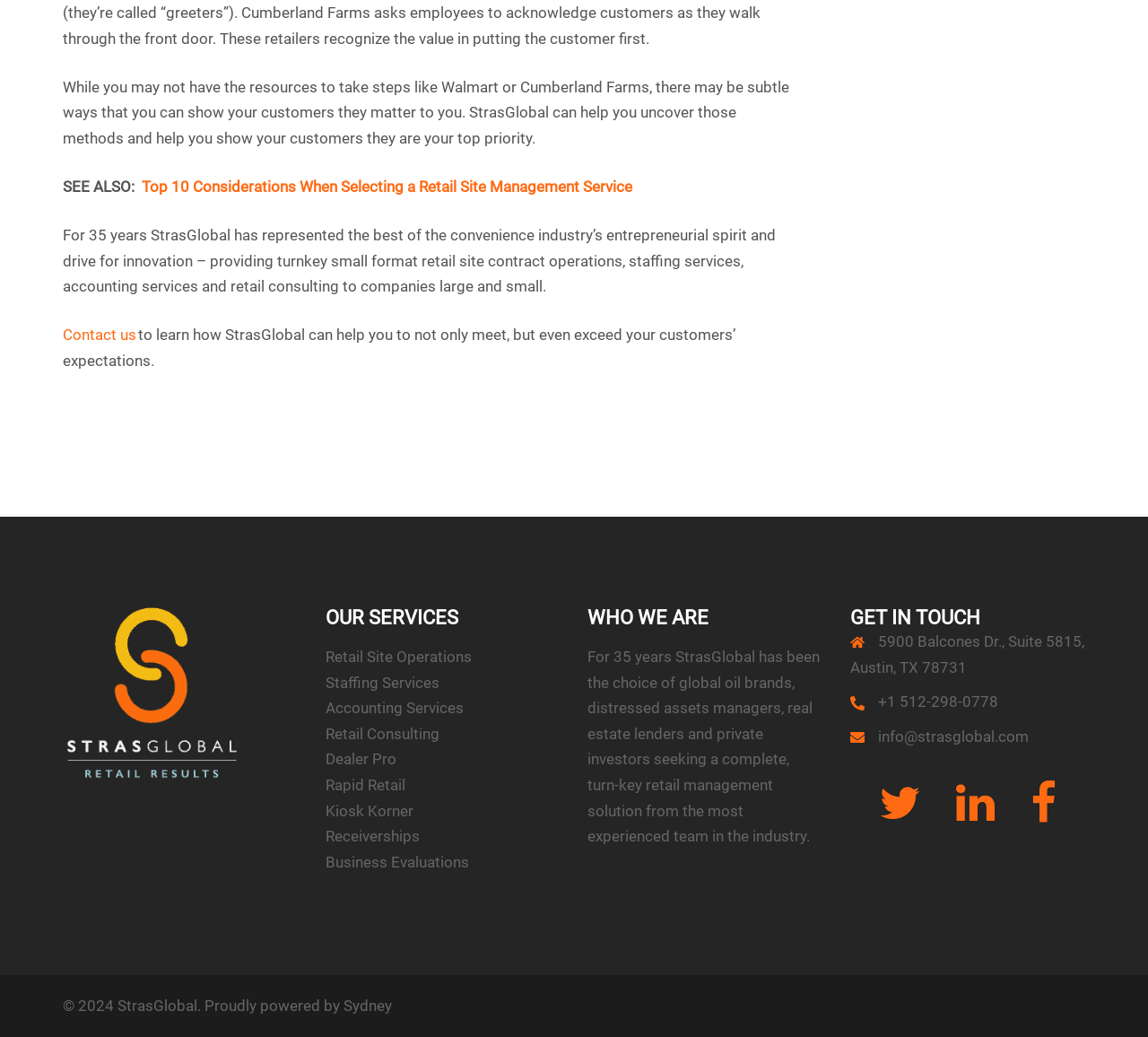Please answer the following question using a single word or phrase: What is the email address of StrasGlobal?

info@strasglobal.com